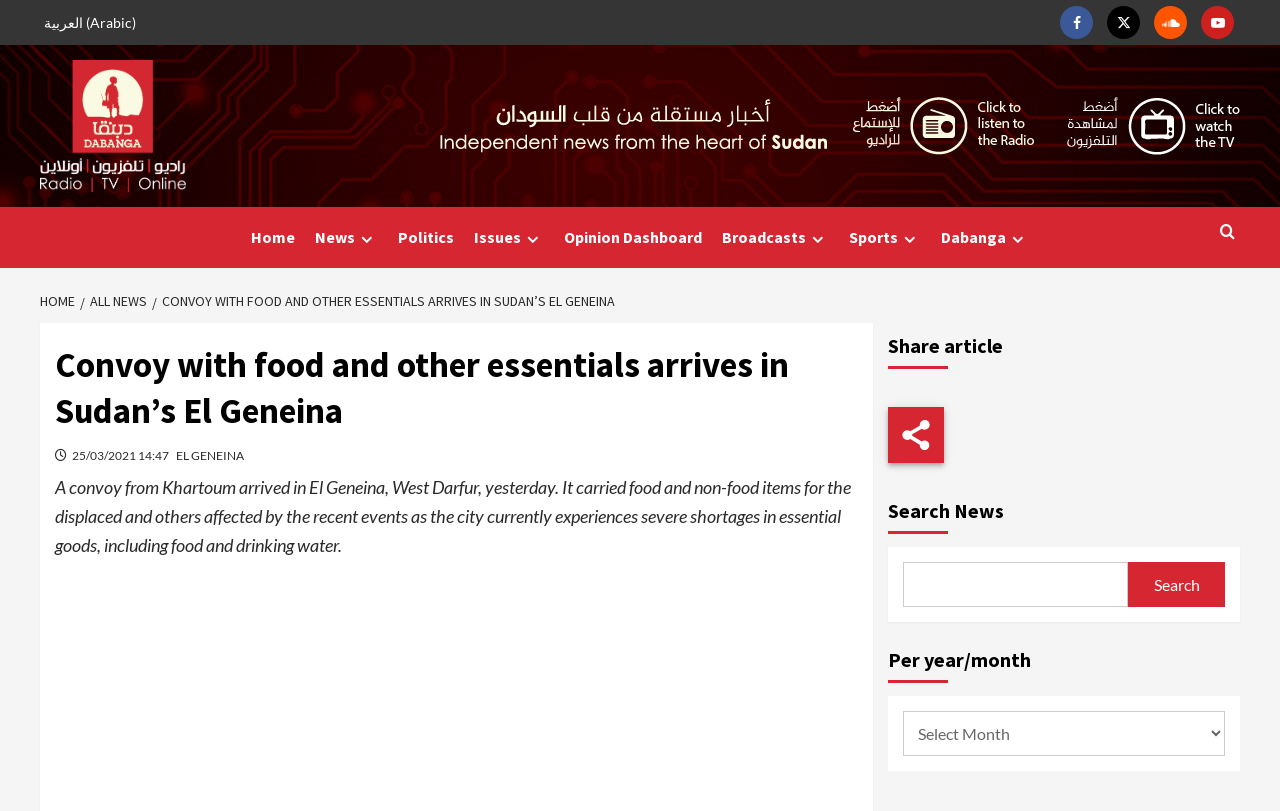Can you provide the bounding box coordinates for the element that should be clicked to implement the instruction: "Share article"?

[0.693, 0.399, 0.969, 0.472]